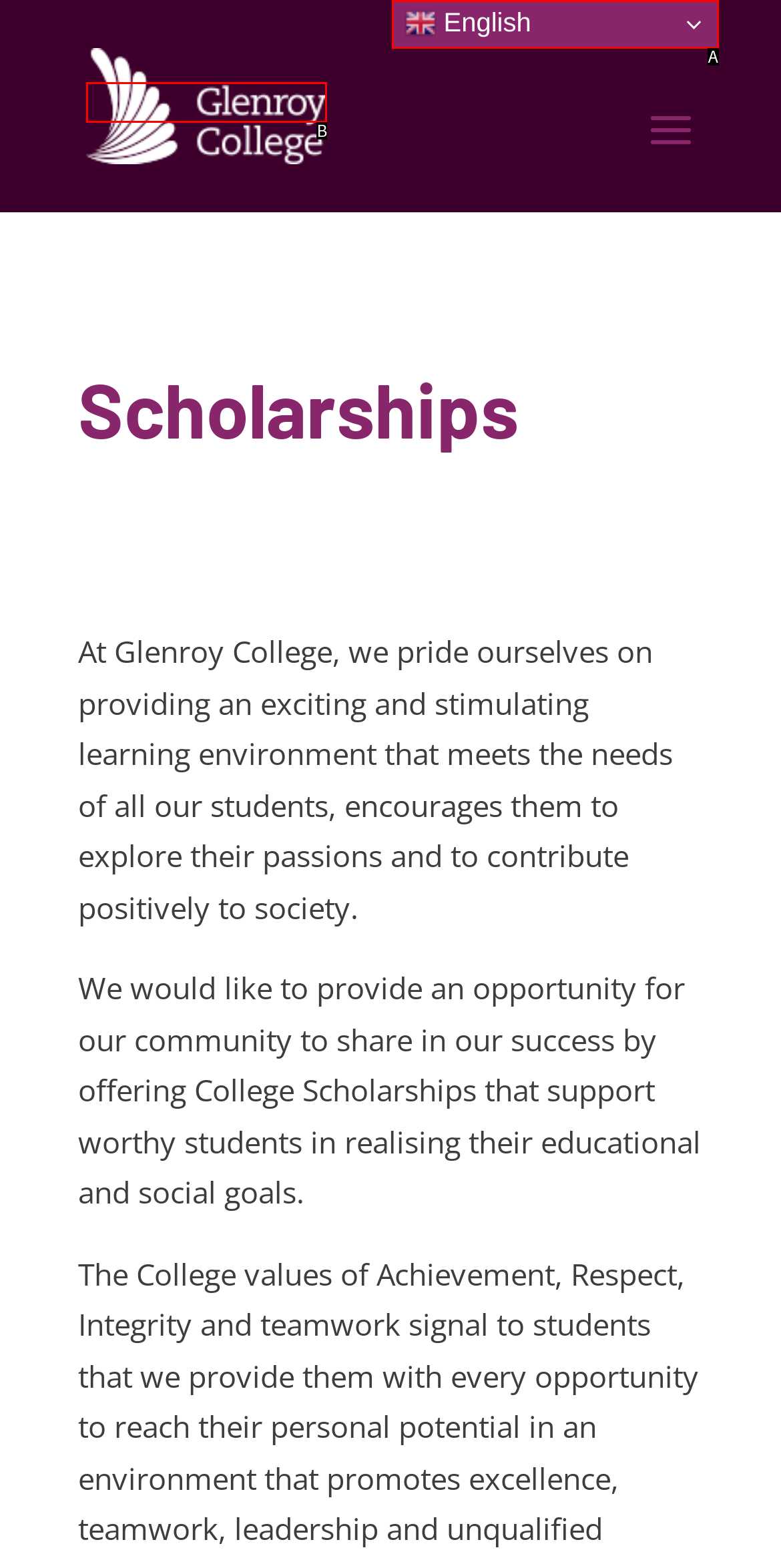Refer to the element description: alt="Glenroy College" and identify the matching HTML element. State your answer with the appropriate letter.

B